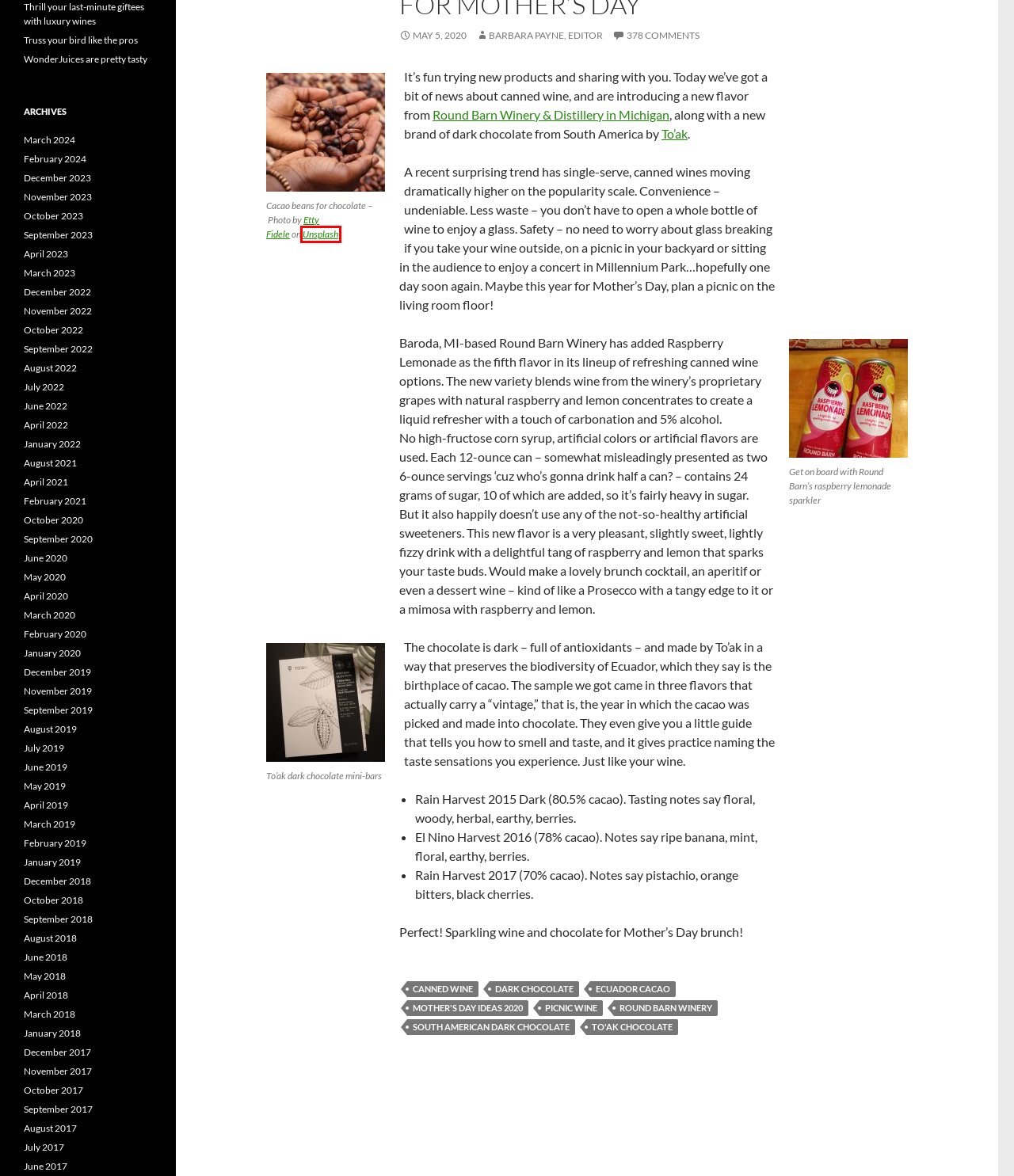A screenshot of a webpage is given, marked with a red bounding box around a UI element. Please select the most appropriate webpage description that fits the new page after clicking the highlighted element. Here are the candidates:
A. December | 2022 | FoodandDrinkChicago.com
B. May | 2020 | FoodandDrinkChicago.com
C. Cacao Plant Pictures | Download Free Images on Unsplash
D. Round Barn Winery, Distillery, and Brewery | Round Barn
E. To'ak Chocolate | The World's Finest Dark Chocolate from Ecuador
F. December | 2019 | FoodandDrinkChicago.com
G. Chocolate and wine ideas for Mother’s Day | FoodandDrinkChicago.com
H. April | 2021 | FoodandDrinkChicago.com

C